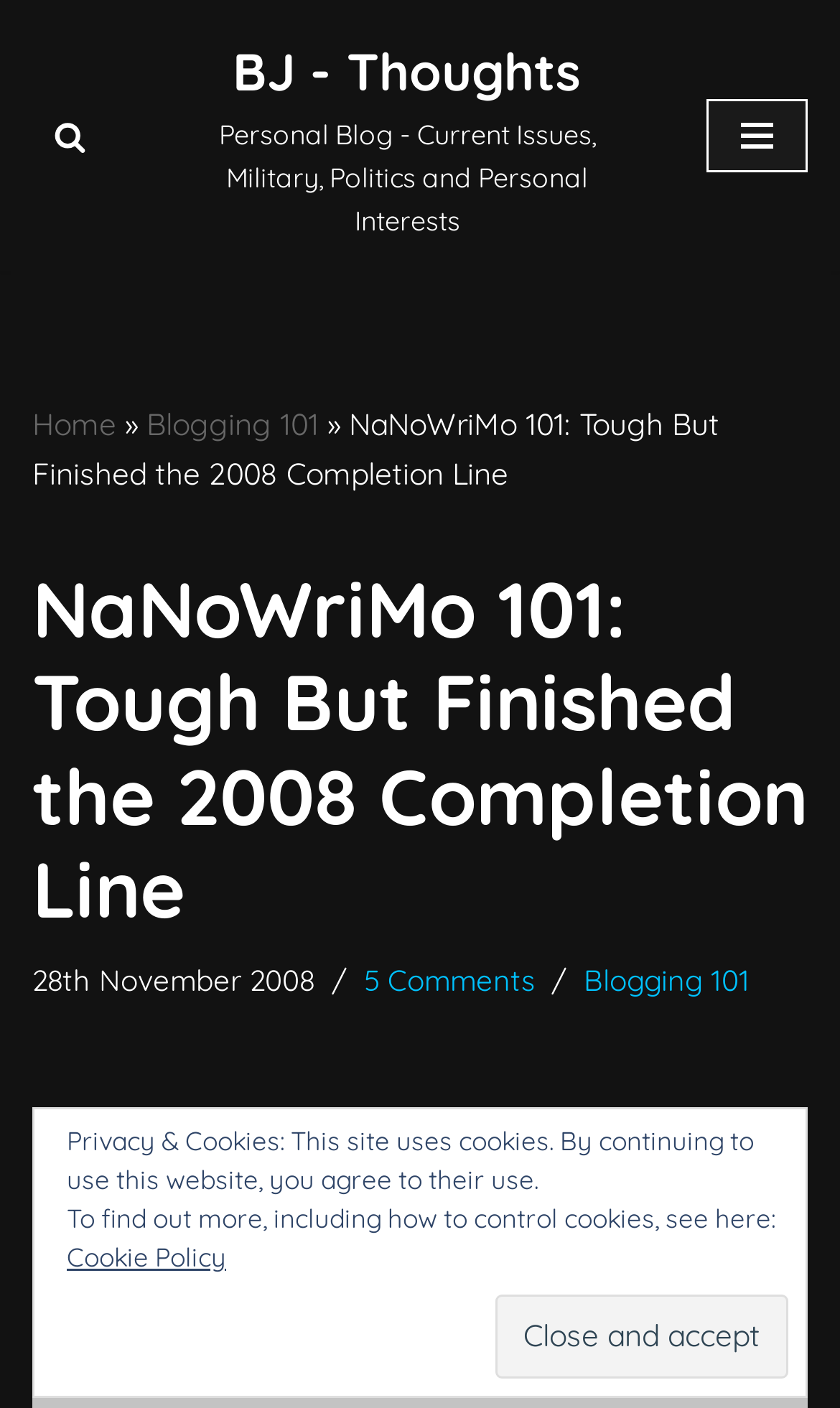Could you locate the bounding box coordinates for the section that should be clicked to accomplish this task: "Open navigation menu".

[0.841, 0.071, 0.962, 0.123]